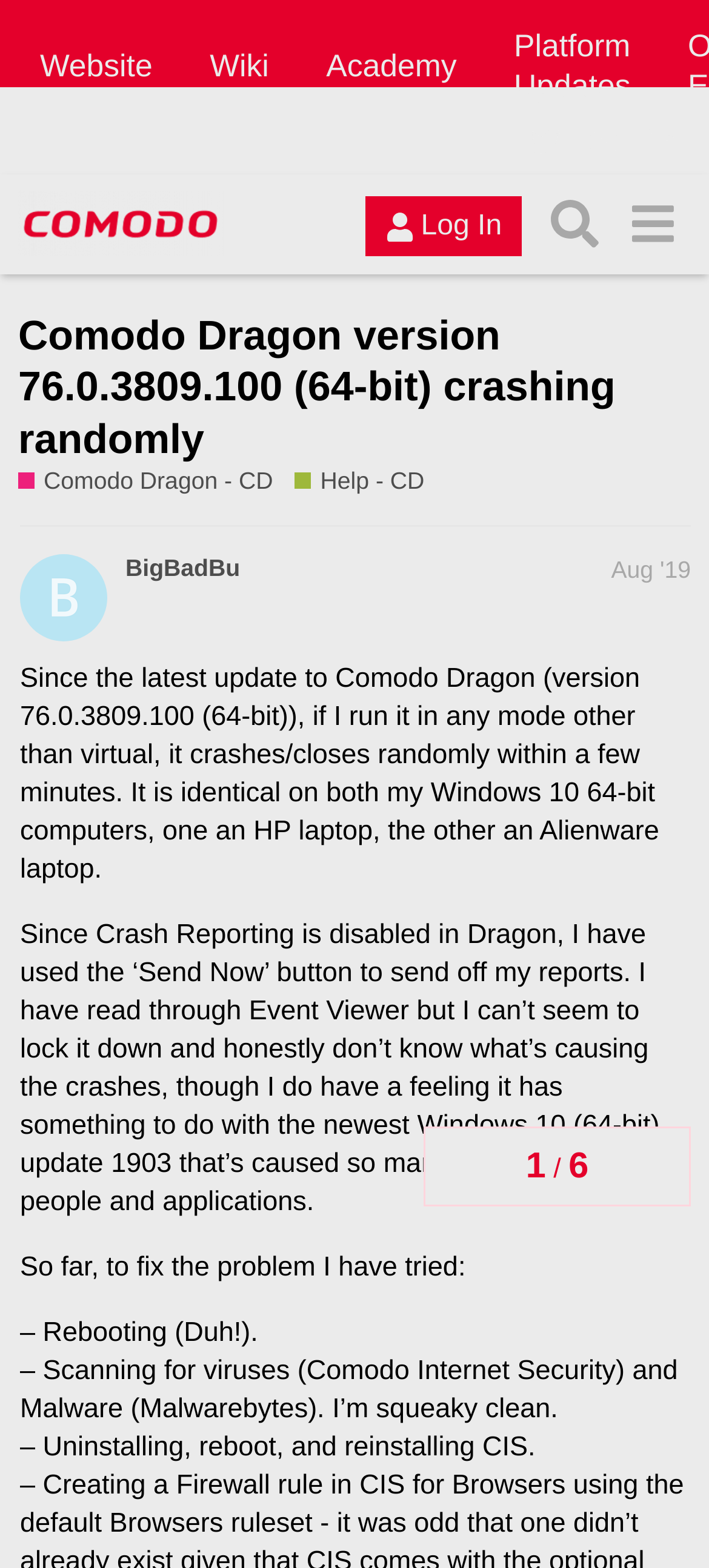What is the version of Comodo Dragon mentioned?
Answer the question with as much detail as you can, using the image as a reference.

I found the version of Comodo Dragon mentioned in the heading 'Comodo Dragon version 76.0.3809.100 (64-bit) crashing randomly'.